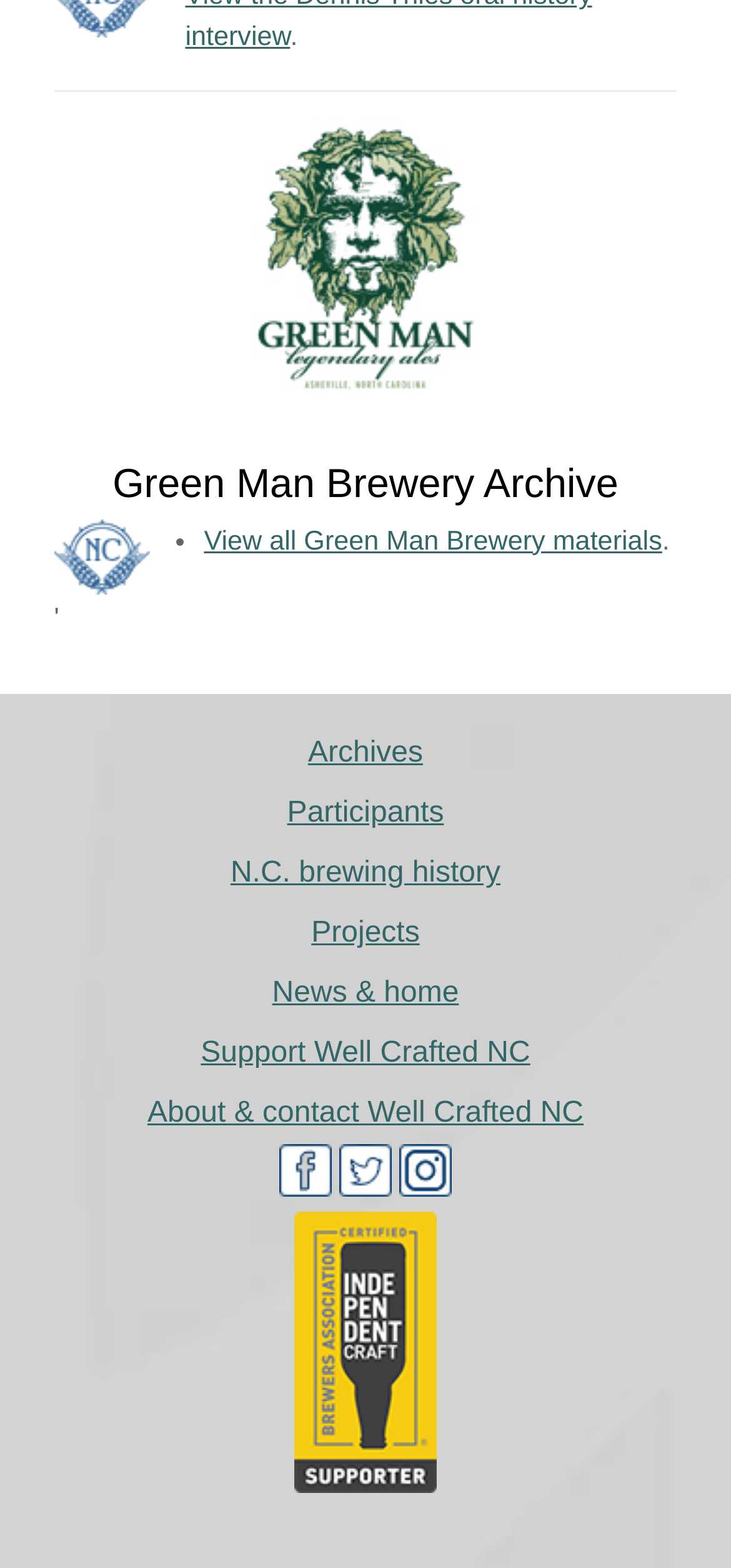What is the certification held by Well Crafted NC?
Your answer should be a single word or phrase derived from the screenshot.

Brewer's Association Certified Independent Craft Supporter